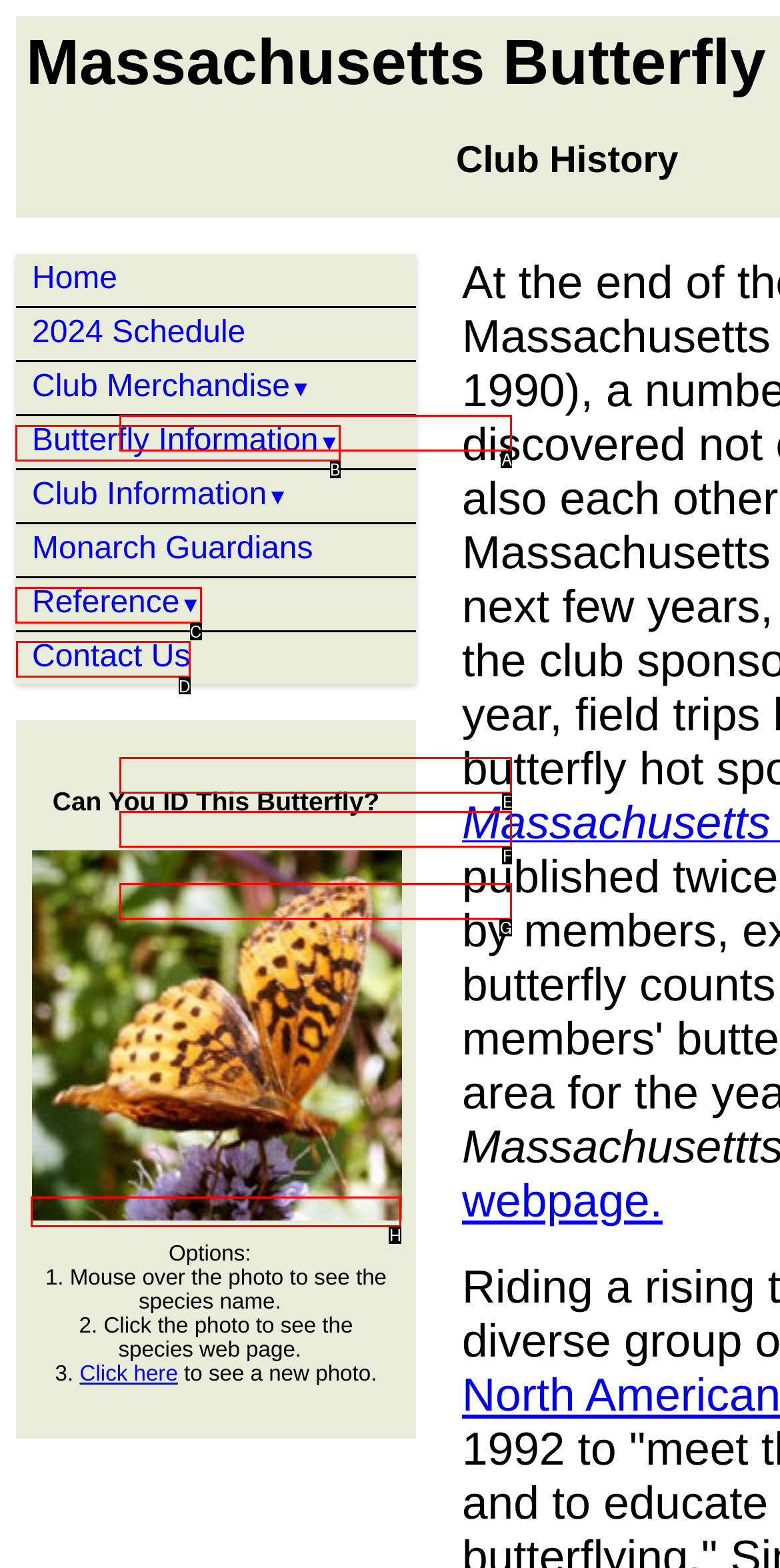Tell me which one HTML element you should click to complete the following task: Contact Us
Answer with the option's letter from the given choices directly.

D